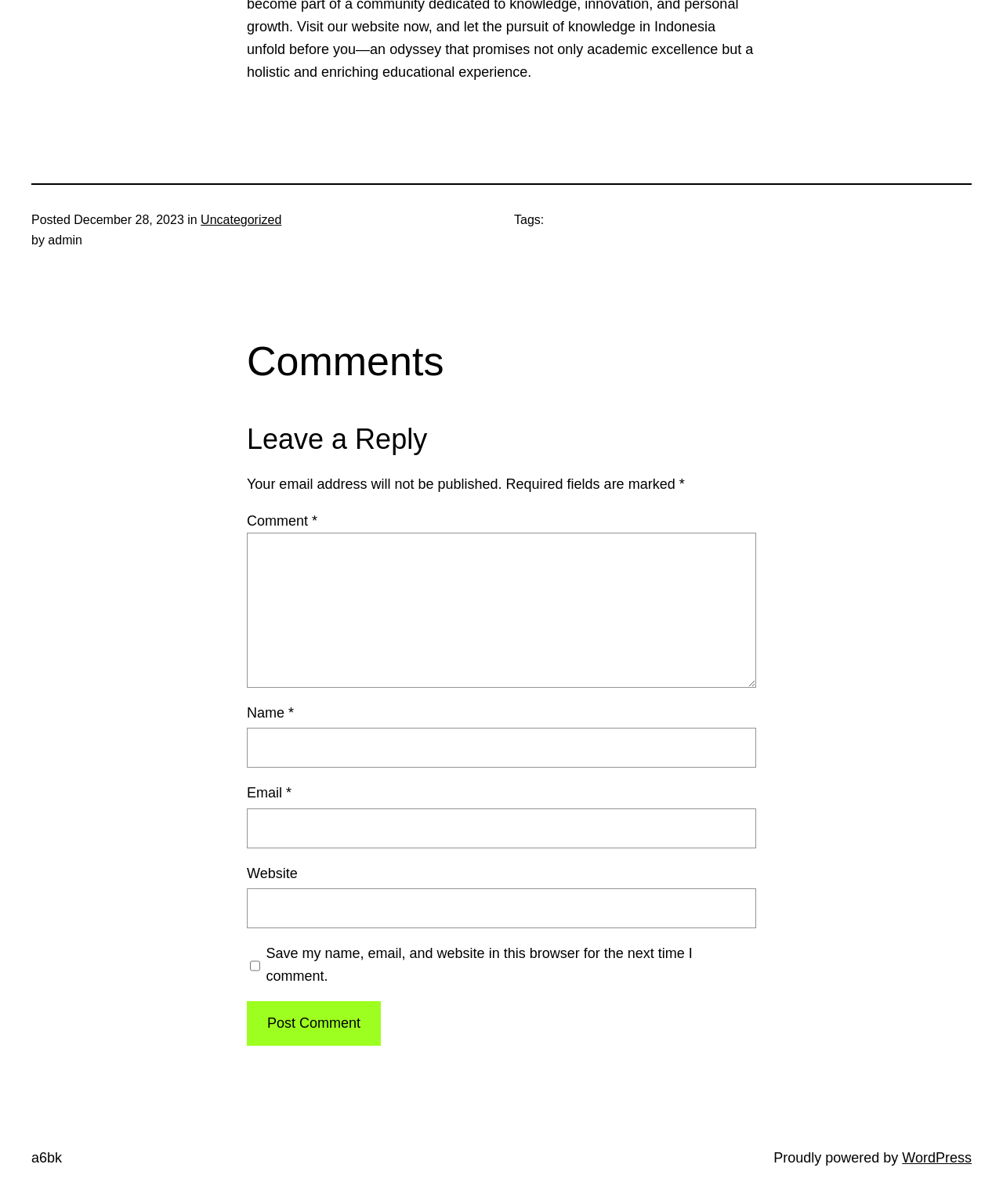Please indicate the bounding box coordinates of the element's region to be clicked to achieve the instruction: "Leave a comment". Provide the coordinates as four float numbers between 0 and 1, i.e., [left, top, right, bottom].

[0.246, 0.349, 0.754, 0.381]